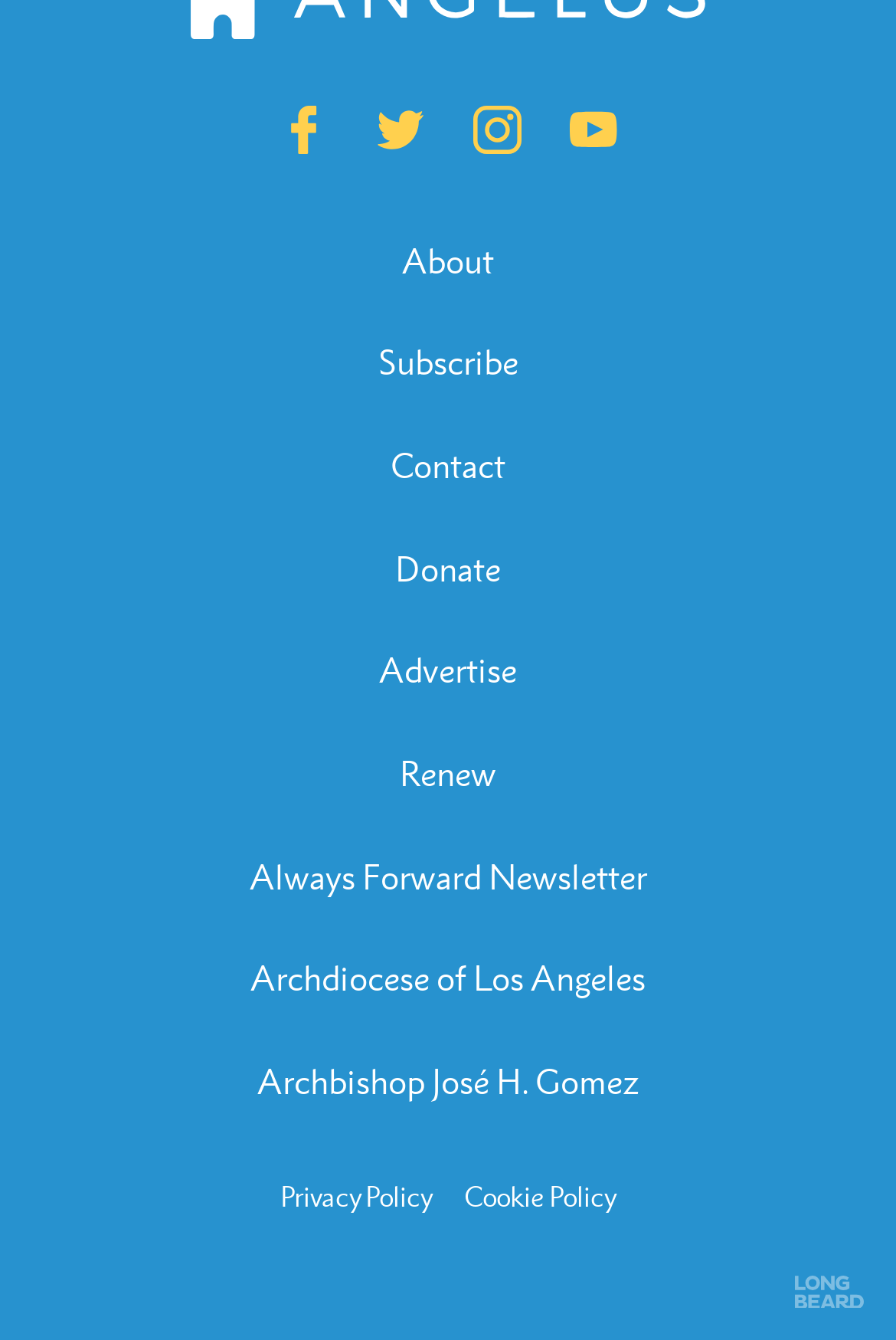Given the description "Always Forward Newsletter", provide the bounding box coordinates of the corresponding UI element.

[0.278, 0.637, 0.722, 0.67]